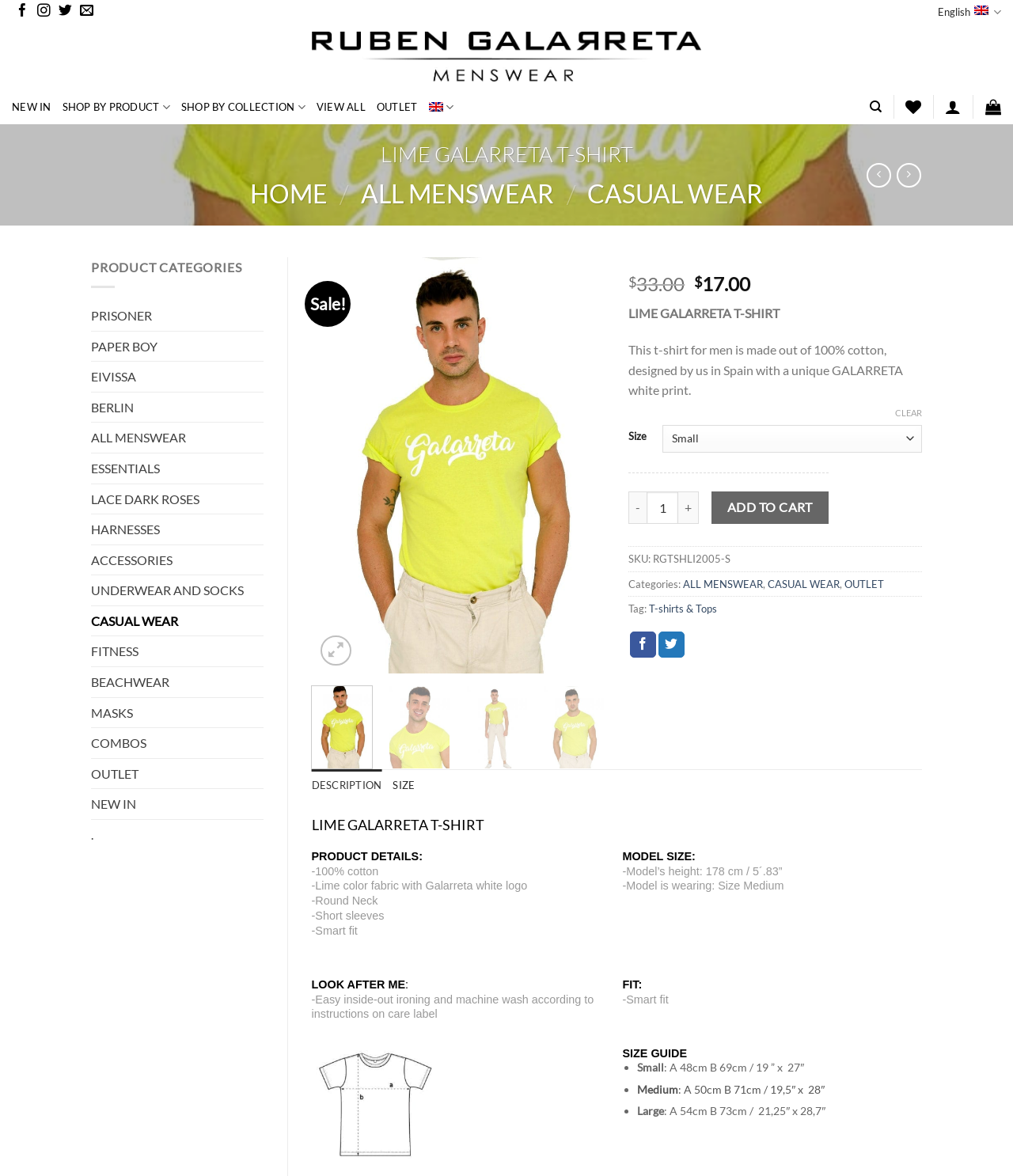Locate and extract the headline of this webpage.

LIME GALARRETA T-SHIRT